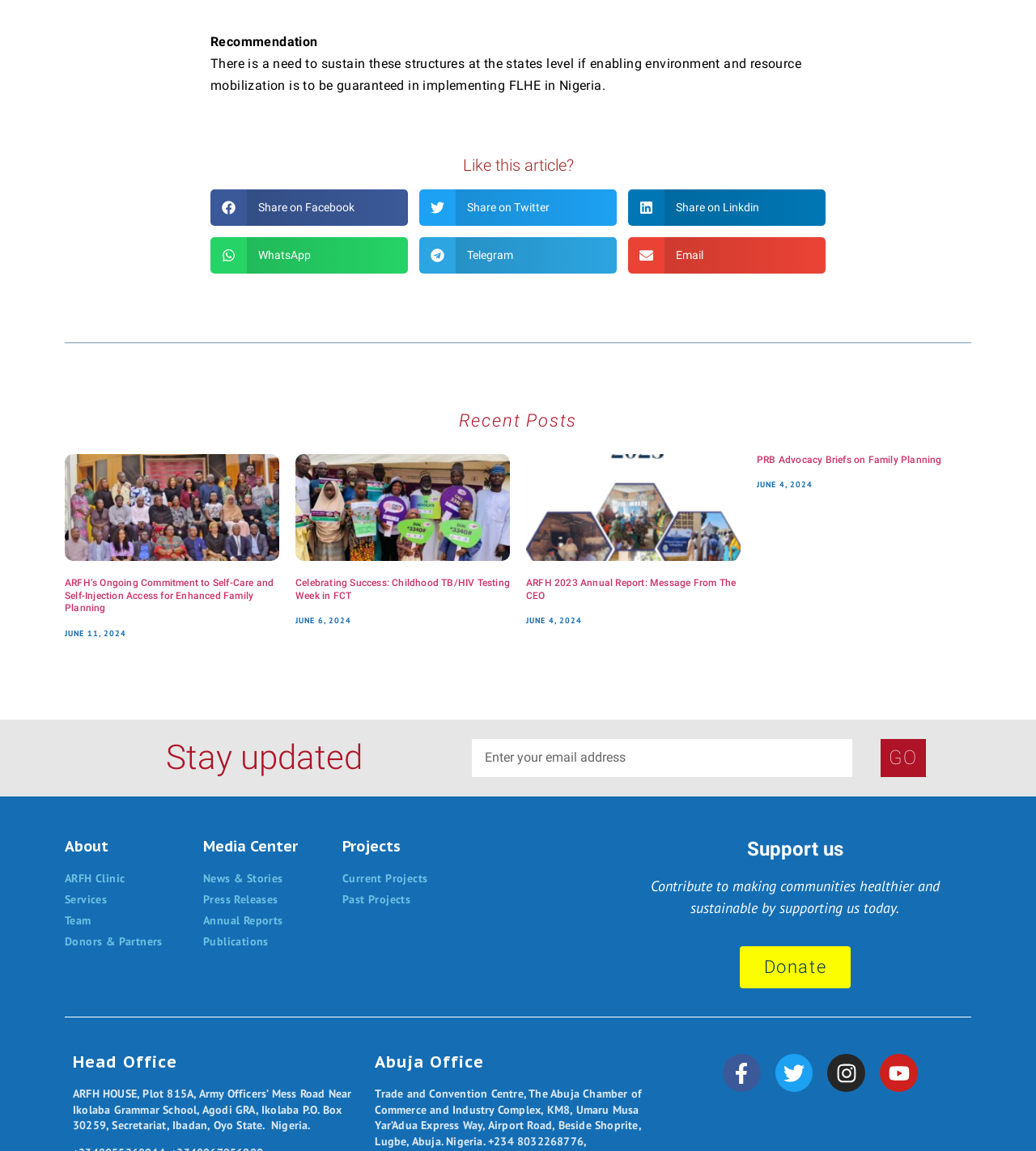Please provide a one-word or phrase answer to the question: 
How many offices of ARFH are mentioned on the webpage?

2